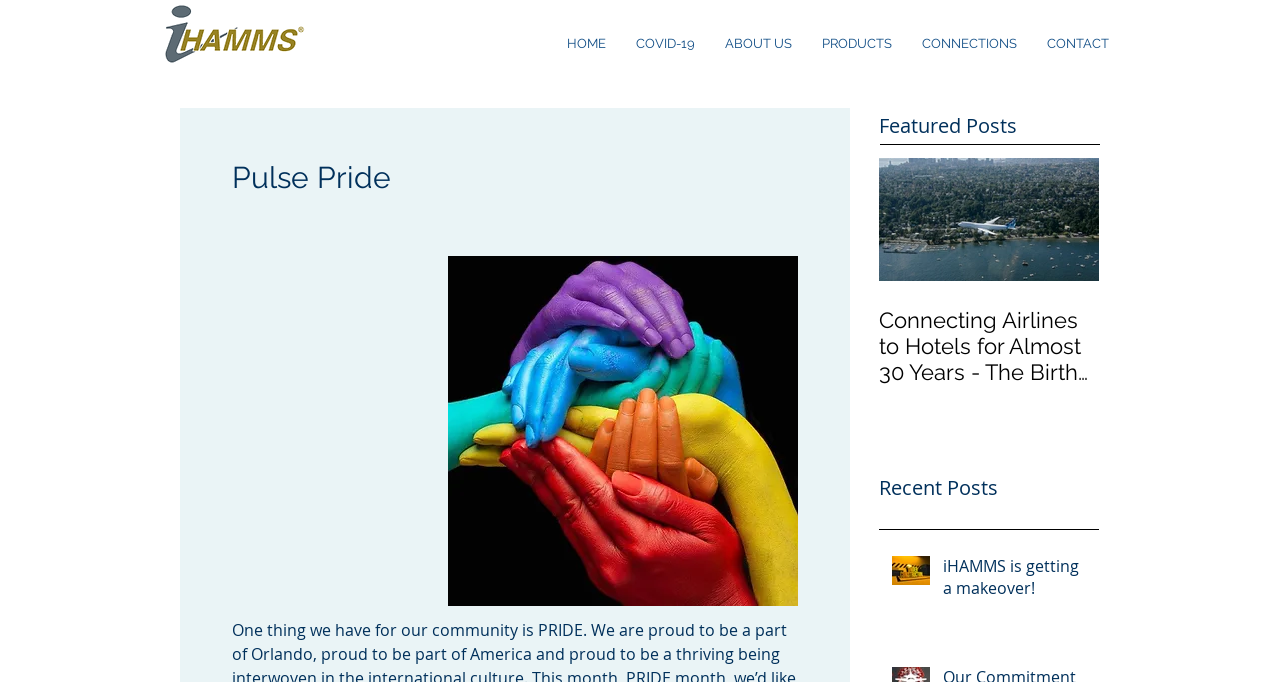Identify the bounding box coordinates of the specific part of the webpage to click to complete this instruction: "Read the post 'Connecting Airlines to Hotels for Almost 30 Years - The Birth of Marker InfoComm'".

[0.687, 0.232, 0.859, 0.647]